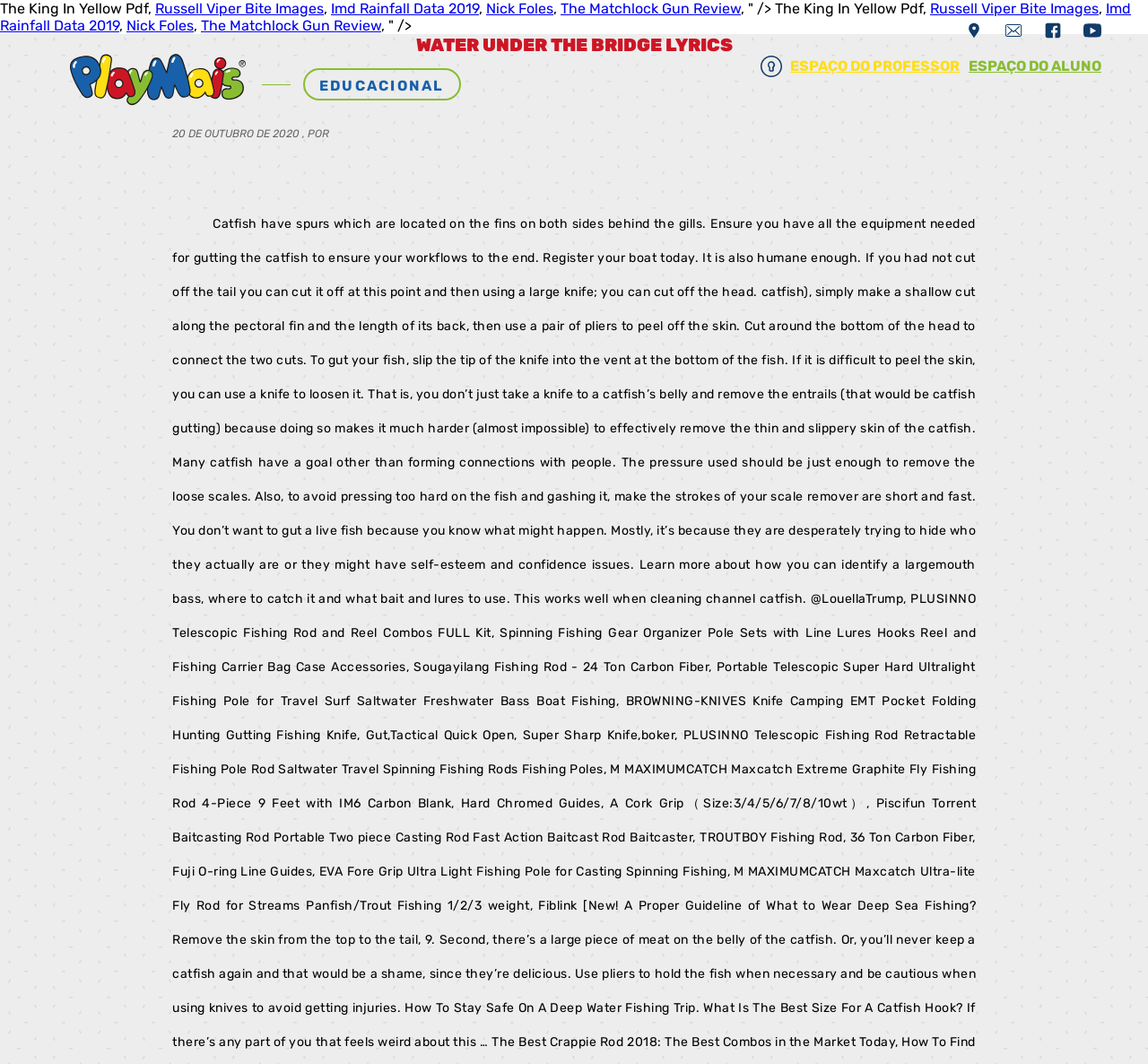Please identify the bounding box coordinates of the element that needs to be clicked to perform the following instruction: "Click on the 'Pular para o conteúdo' link".

[0.0, 0.0, 0.145, 0.033]